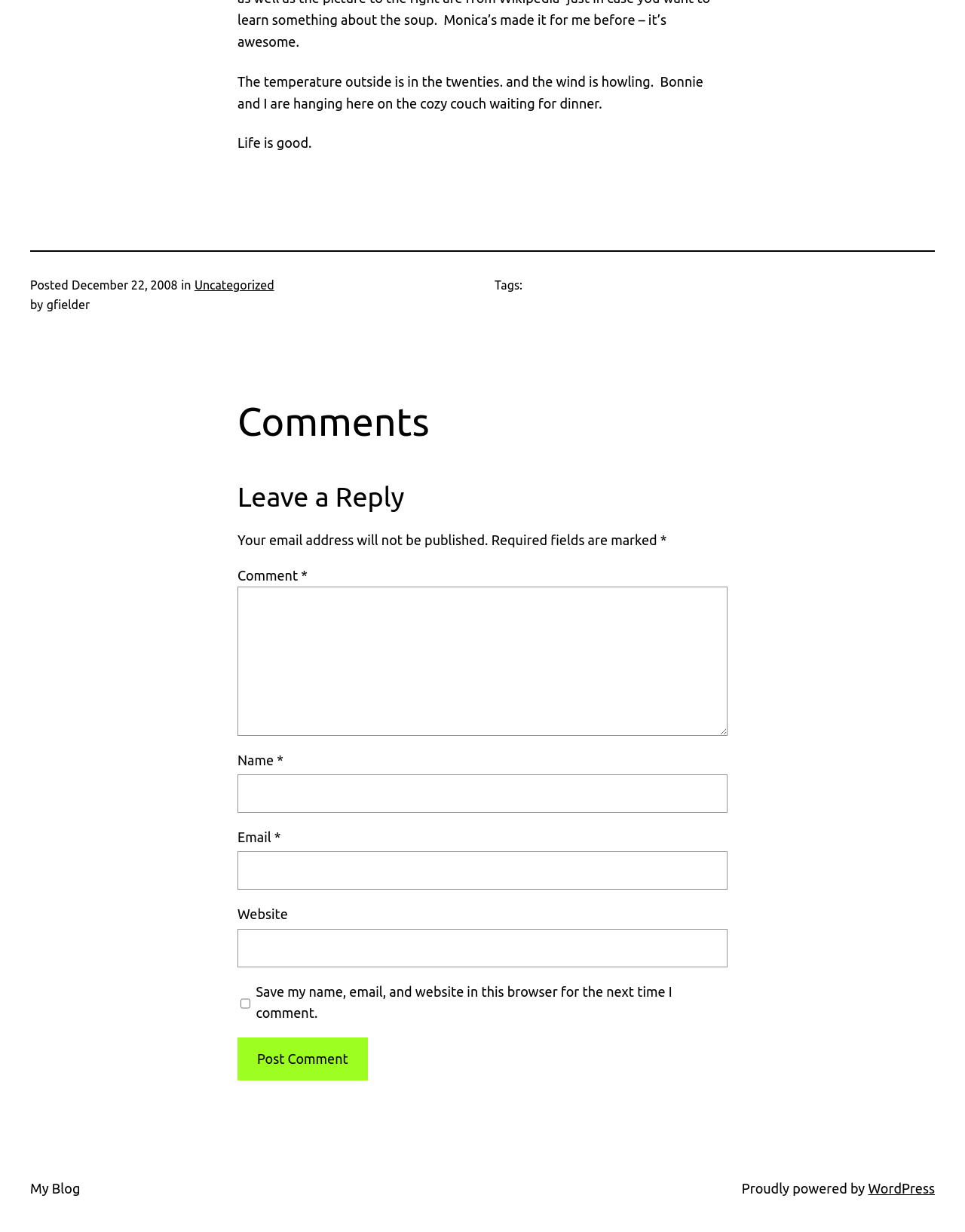Identify the bounding box of the HTML element described as: "parent_node: Email * aria-describedby="email-notes" name="email"".

[0.246, 0.691, 0.754, 0.722]